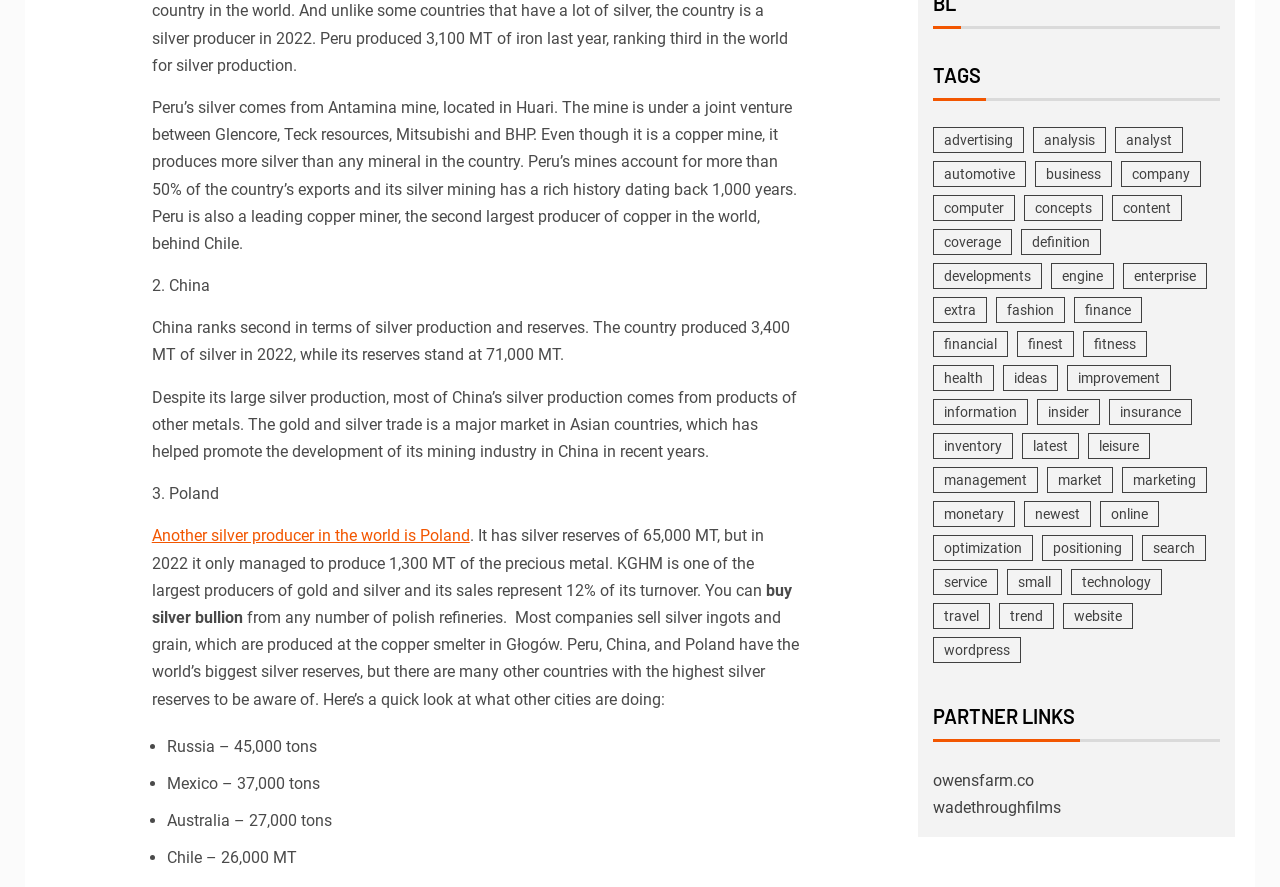Can you give a detailed response to the following question using the information from the image? What is the name of the Polish company that produces gold and silver?

According to the text, KGHM is one of the largest producers of gold and silver in Poland, and its sales represent 12% of its turnover.